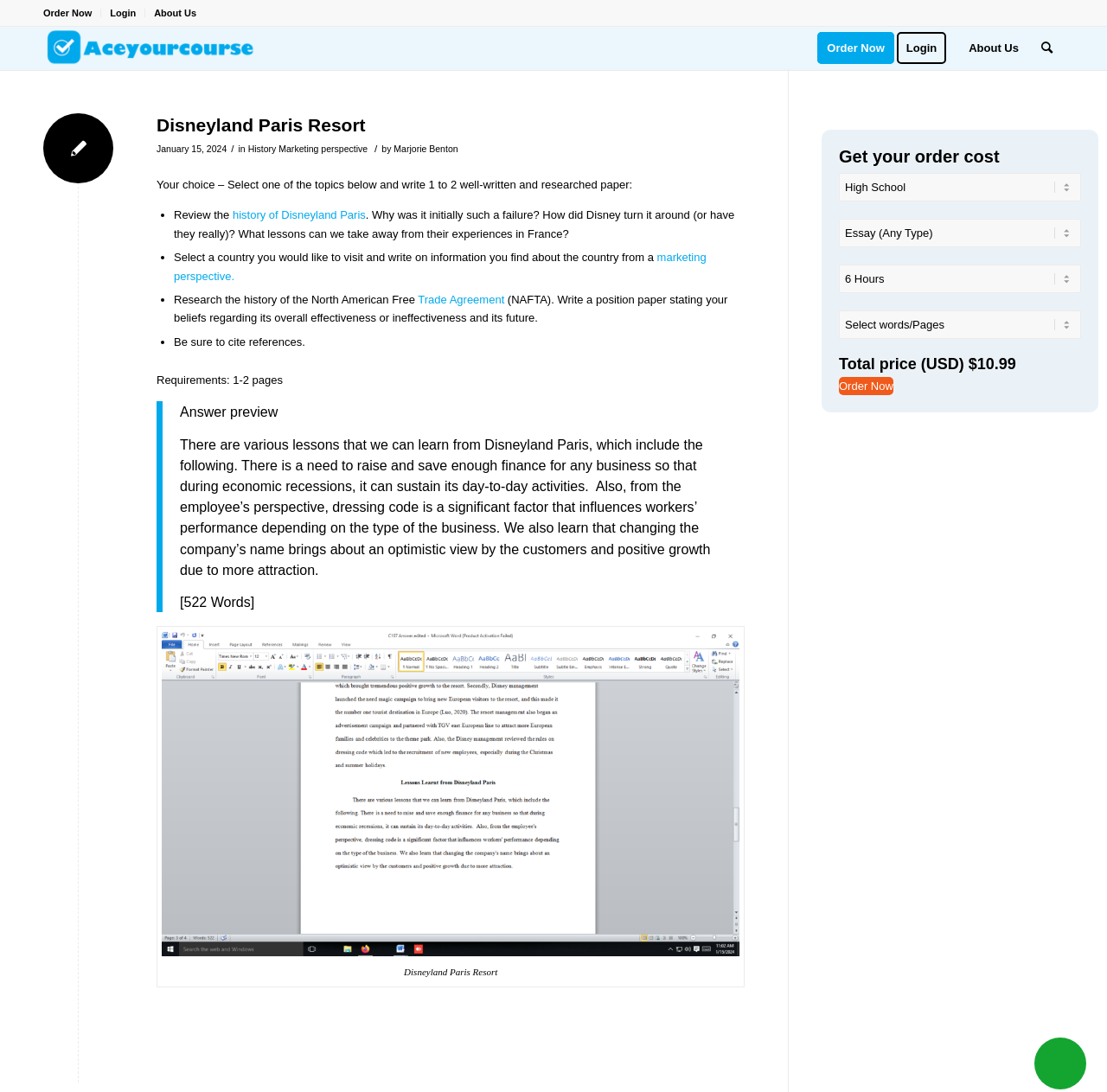Using the element description Login, predict the bounding box coordinates for the UI element. Provide the coordinates in (top-left x, top-left y, bottom-right x, bottom-right y) format with values ranging from 0 to 1.

[0.099, 0.002, 0.123, 0.022]